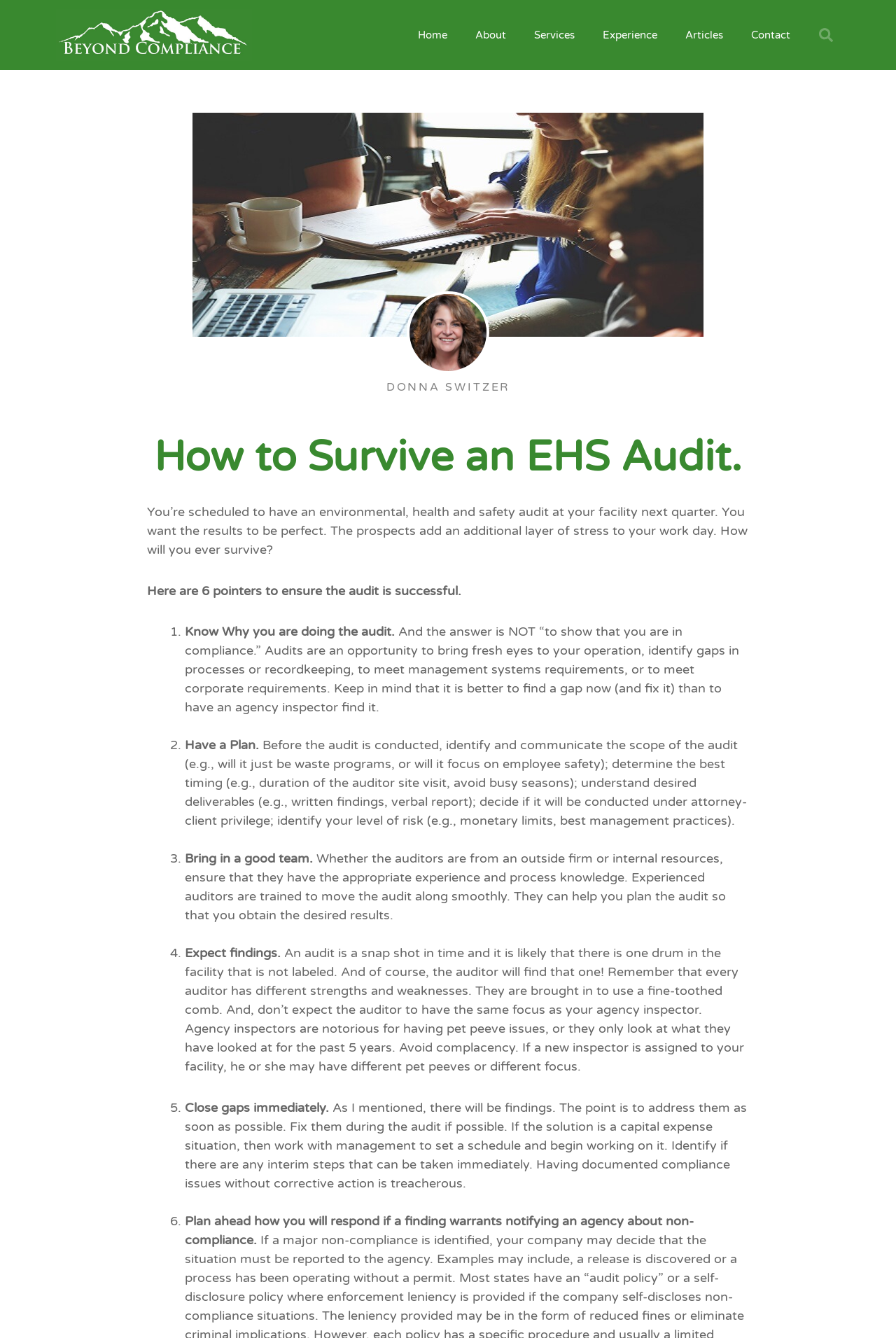Locate the bounding box coordinates of the area to click to fulfill this instruction: "Click the 'Beyond Compliance LLC.' link". The bounding box should be presented as four float numbers between 0 and 1, in the order [left, top, right, bottom].

[0.062, 0.007, 0.281, 0.045]